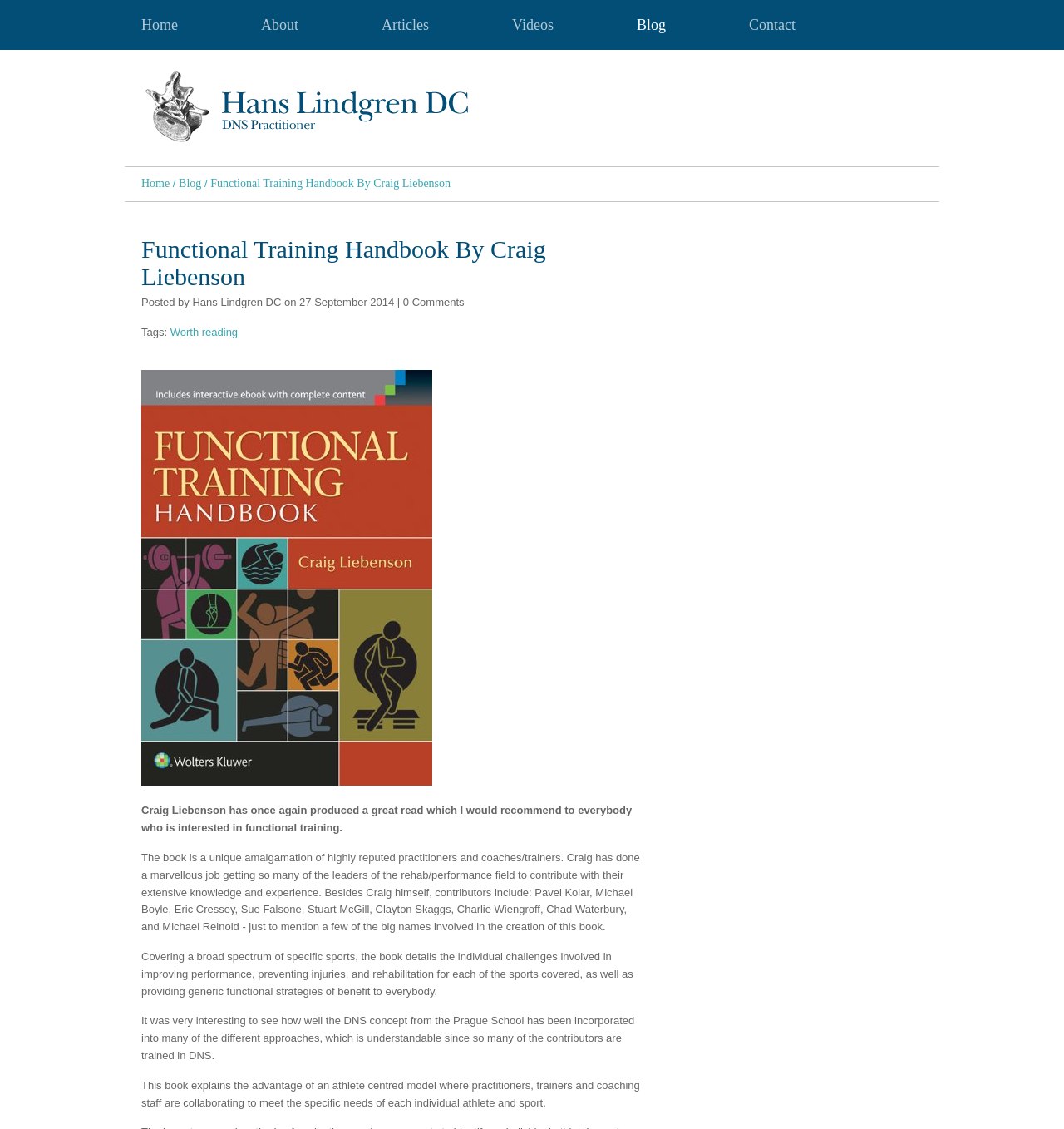Identify the bounding box for the UI element described as: "Office 365 for EGCC Students". Ensure the coordinates are four float numbers between 0 and 1, formatted as [left, top, right, bottom].

None